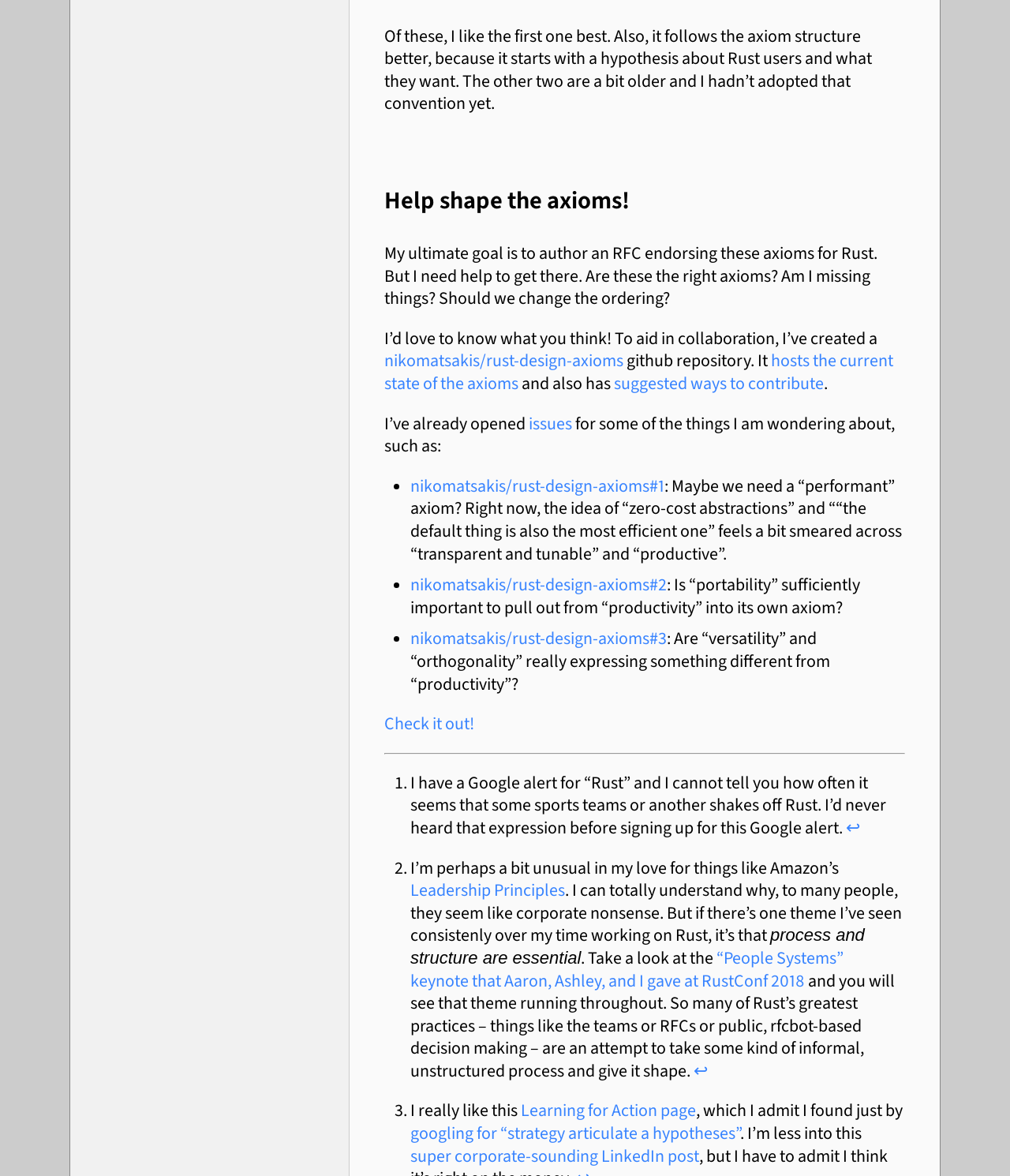Please pinpoint the bounding box coordinates for the region I should click to adhere to this instruction: "Check it out!".

[0.38, 0.605, 0.47, 0.625]